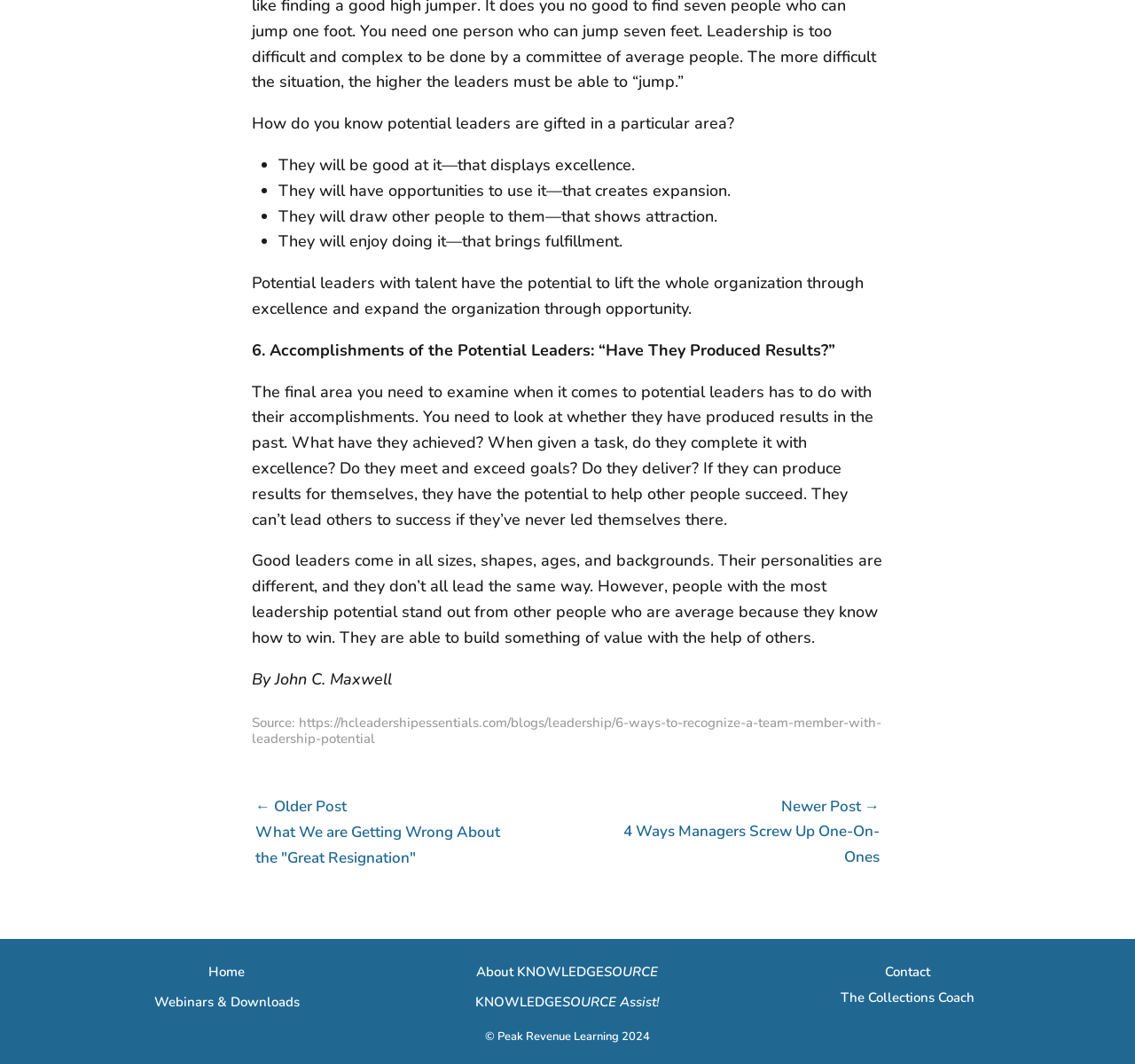Respond to the following question with a brief word or phrase:
What are the characteristics of potential leaders?

Excellence, expansion, attraction, fulfillment